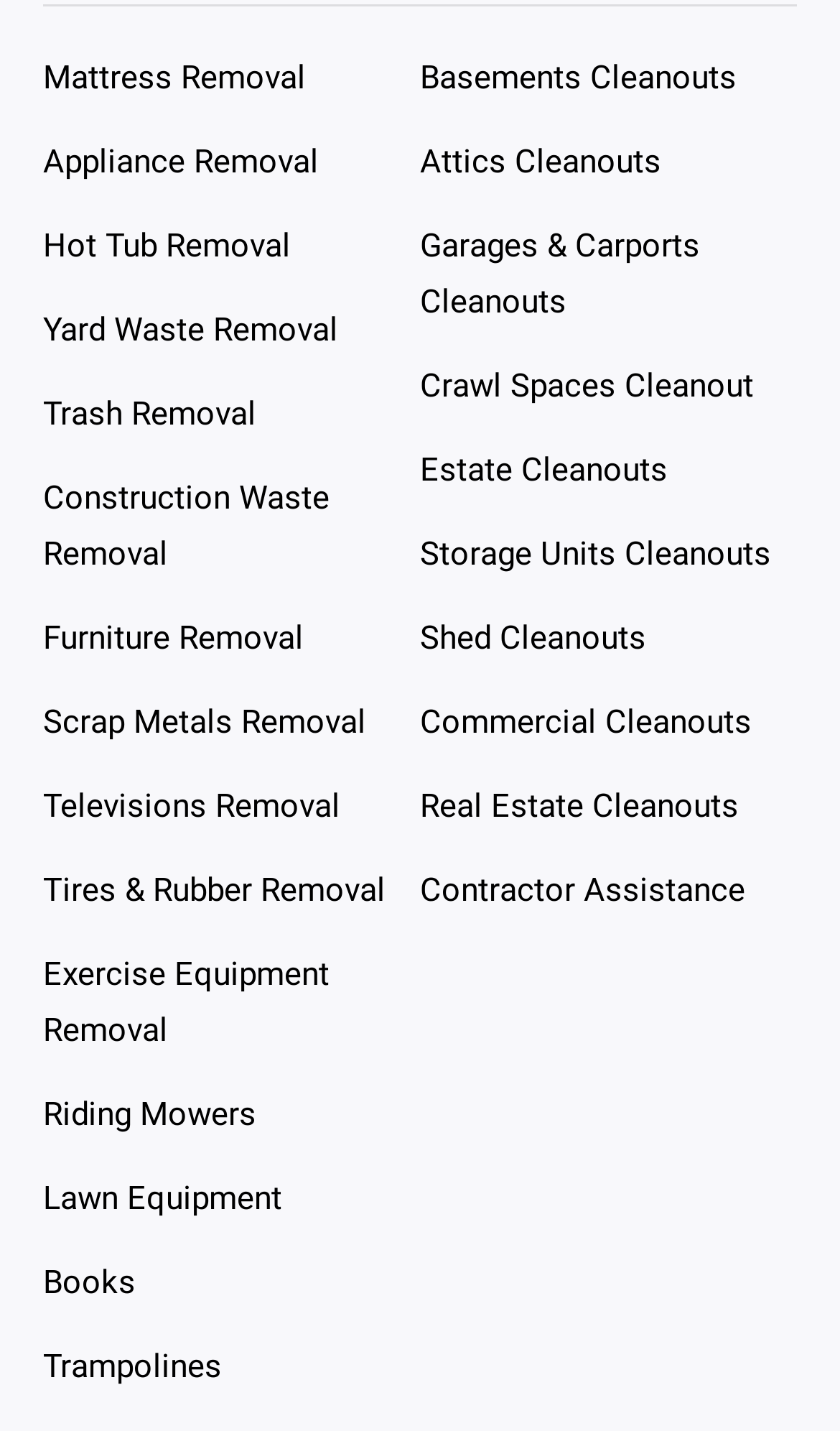Provide the bounding box coordinates of the area you need to click to execute the following instruction: "Click on Mattress Removal".

[0.051, 0.035, 0.5, 0.074]